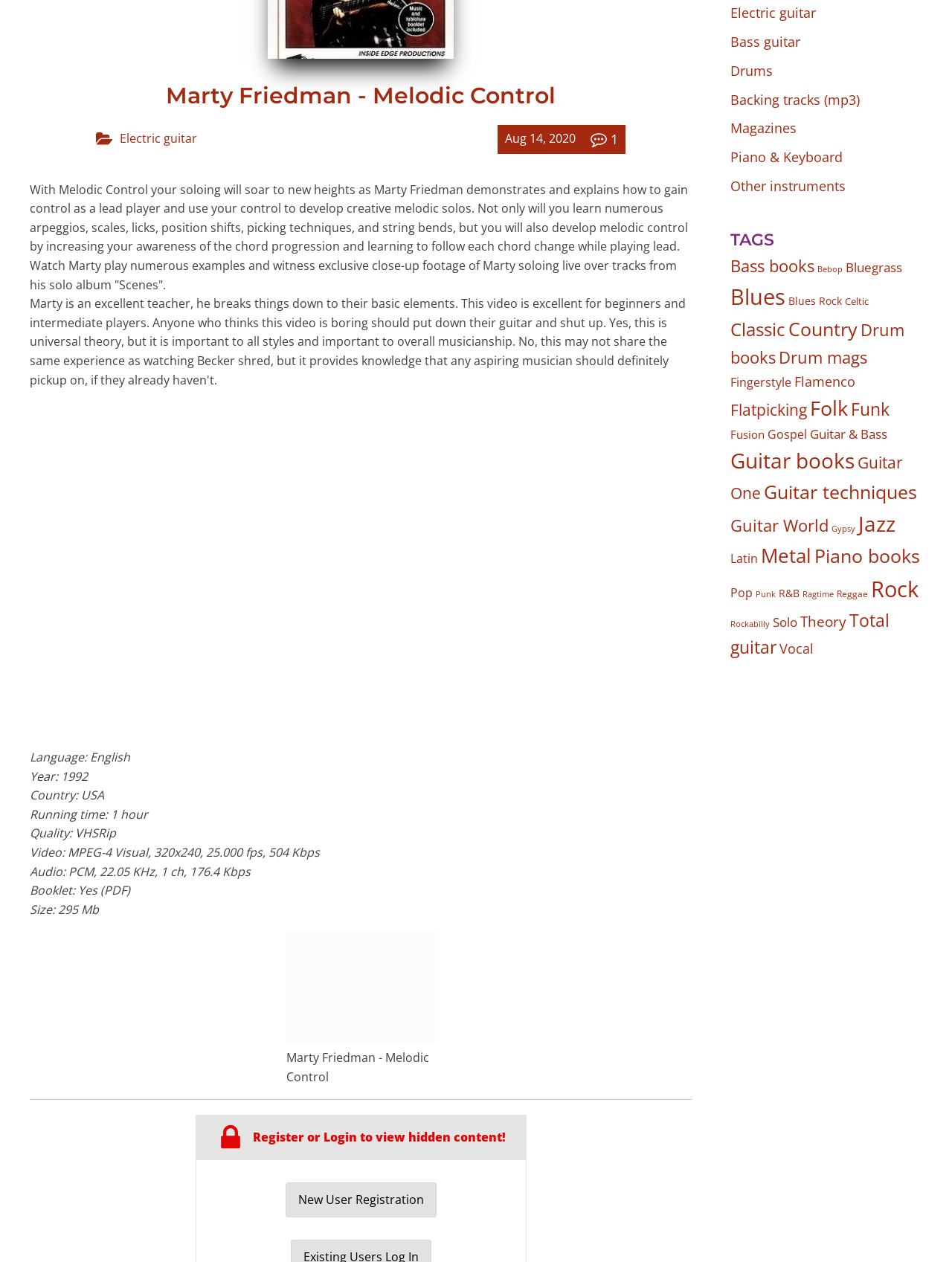Find and provide the bounding box coordinates for the UI element described here: "Electric guitar". The coordinates should be given as four float numbers between 0 and 1: [left, top, right, bottom].

[0.768, 0.002, 0.857, 0.019]